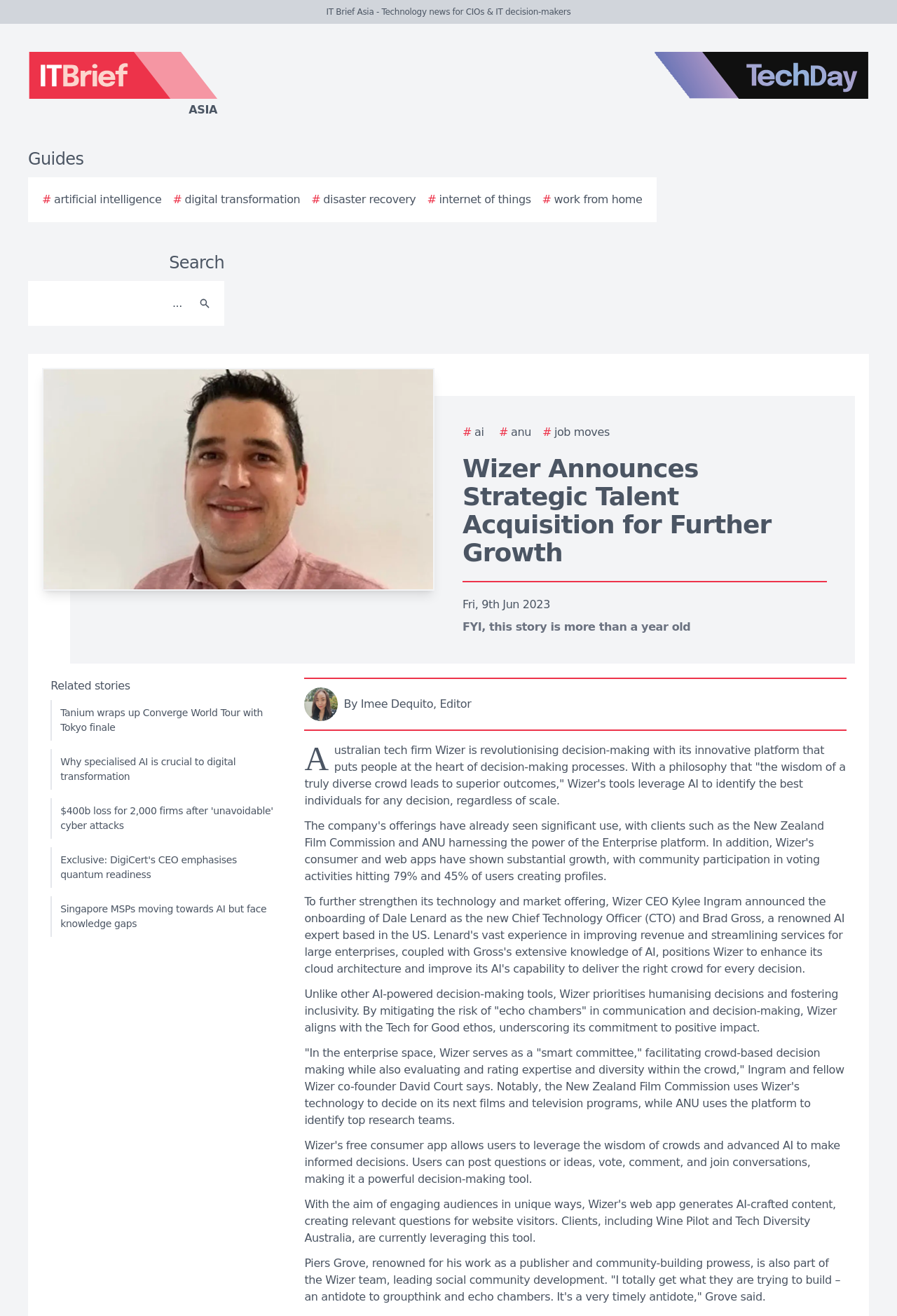Identify the bounding box coordinates necessary to click and complete the given instruction: "Click on the link to learn more about artificial intelligence".

[0.047, 0.145, 0.18, 0.158]